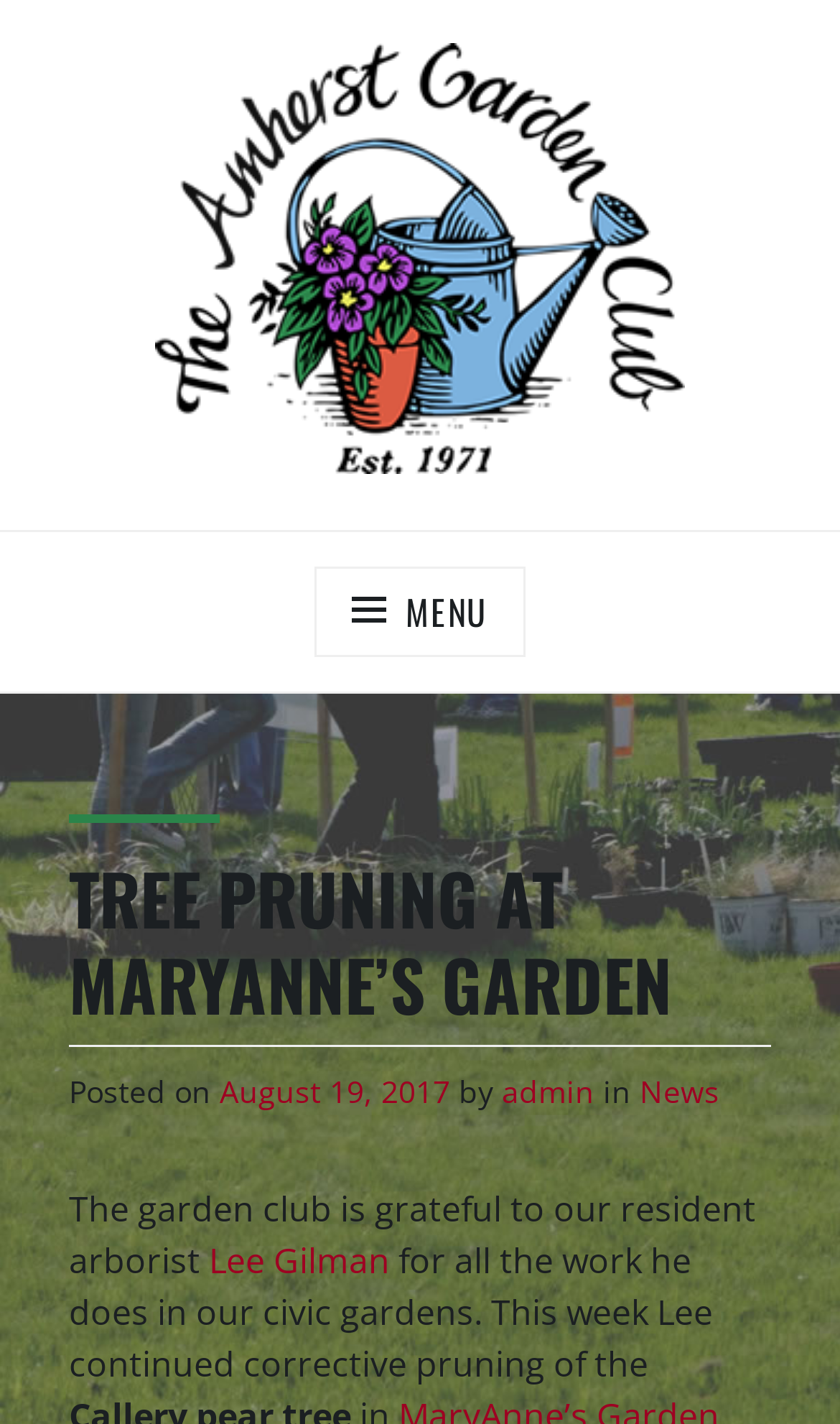Please determine and provide the text content of the webpage's heading.

TREE PRUNING AT MARYANNE’S GARDEN